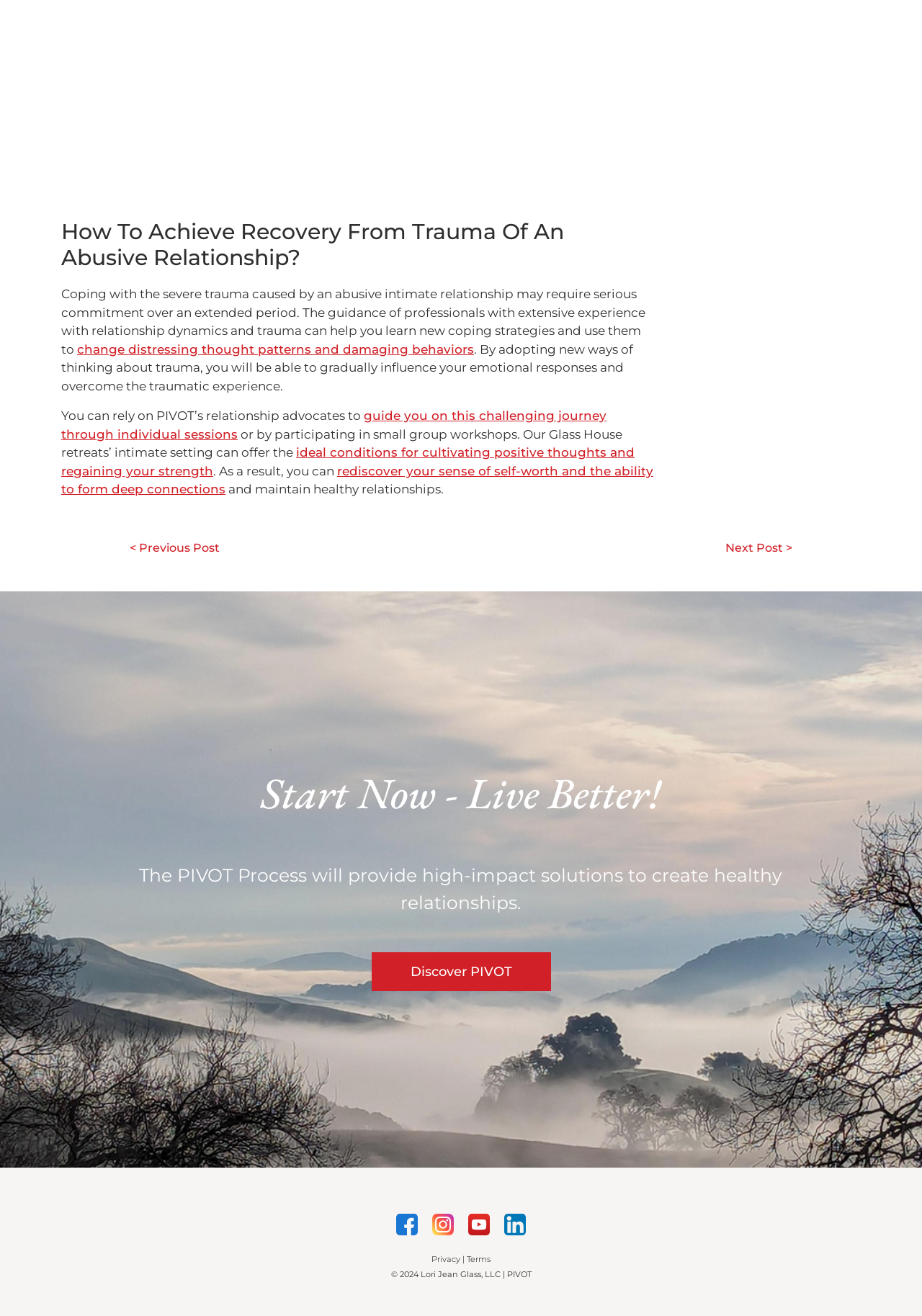What is the main topic of this webpage?
From the details in the image, provide a complete and detailed answer to the question.

Based on the heading 'How To Achieve Recovery From Trauma Of An Abusive Relationship?' and the content of the webpage, it is clear that the main topic is about recovering from abusive relationships.